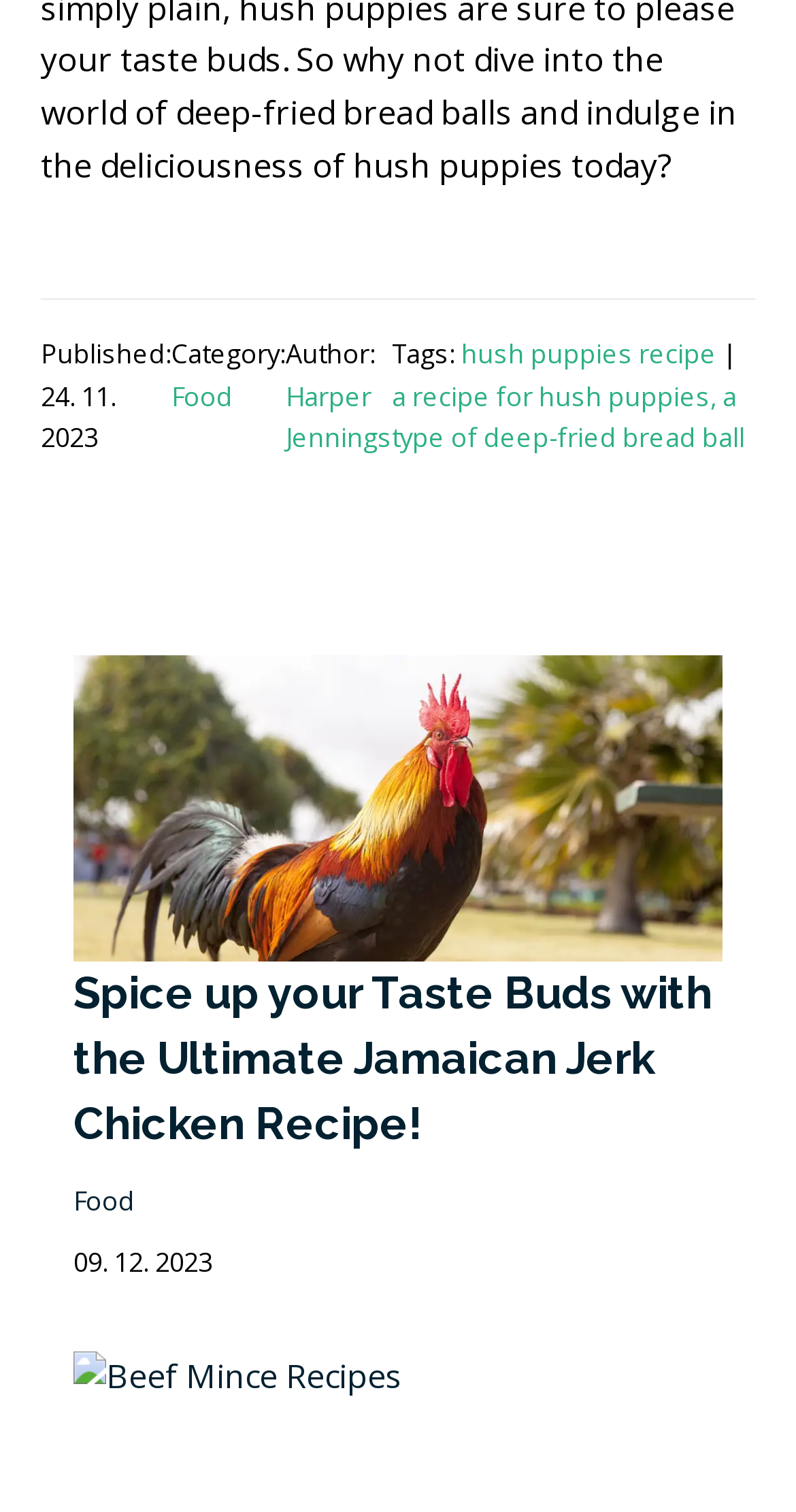Find the bounding box coordinates for the HTML element described as: "Harper Jennings". The coordinates should consist of four float values between 0 and 1, i.e., [left, top, right, bottom].

[0.359, 0.249, 0.492, 0.301]